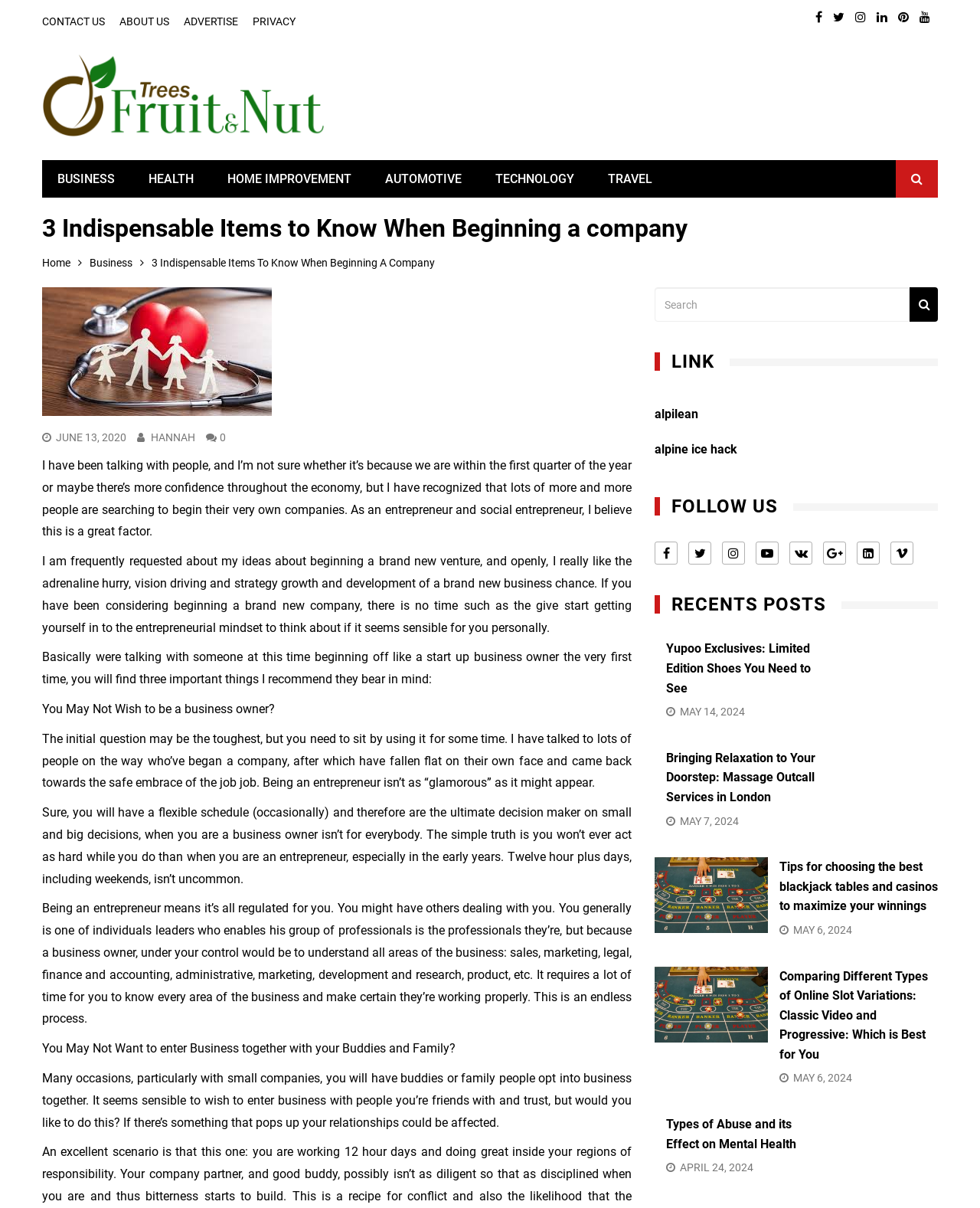Show the bounding box coordinates of the region that should be clicked to follow the instruction: "Click the 'Contact Us' link."

None